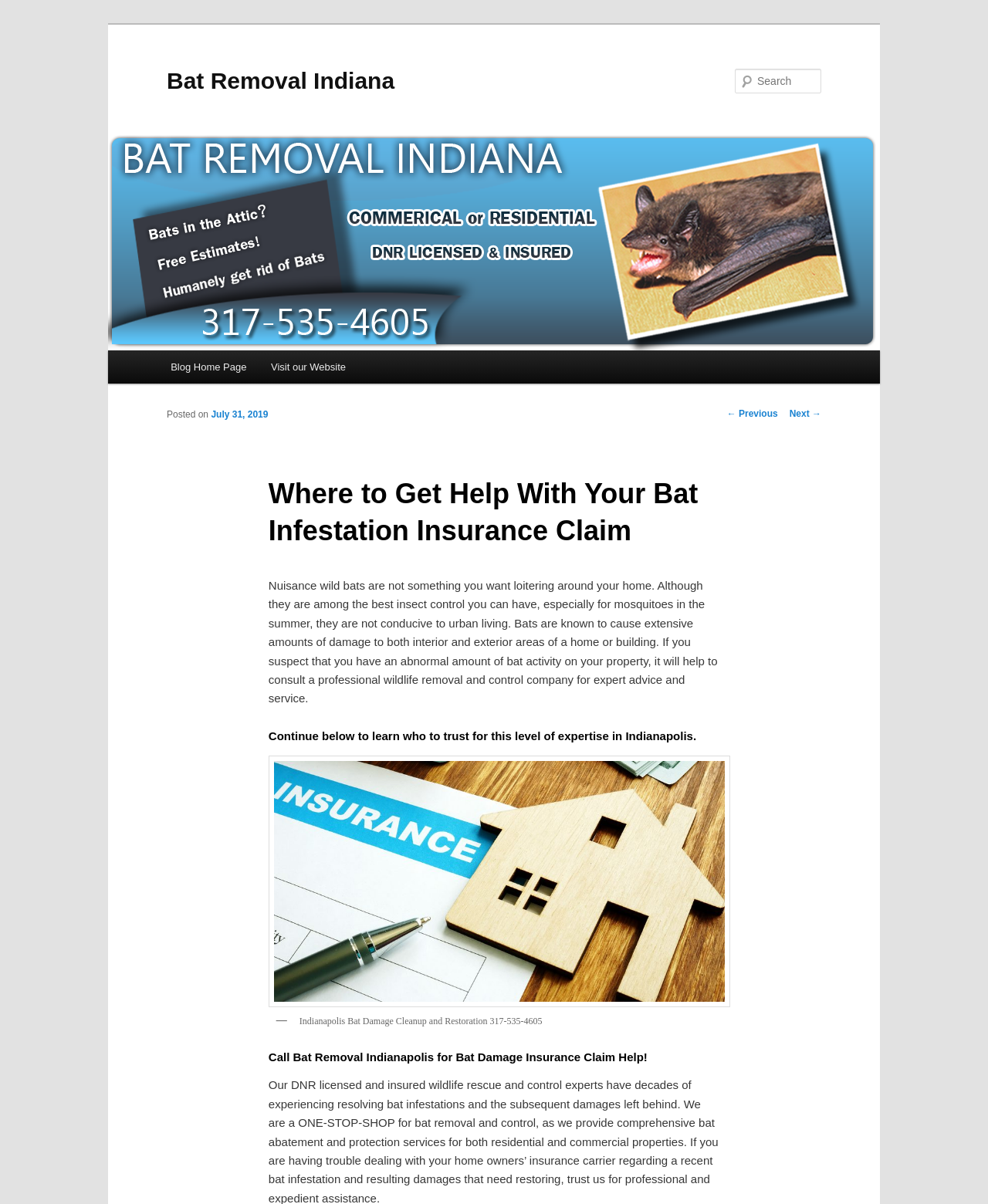Determine the bounding box coordinates of the section I need to click to execute the following instruction: "Search for something". Provide the coordinates as four float numbers between 0 and 1, i.e., [left, top, right, bottom].

[0.744, 0.057, 0.831, 0.078]